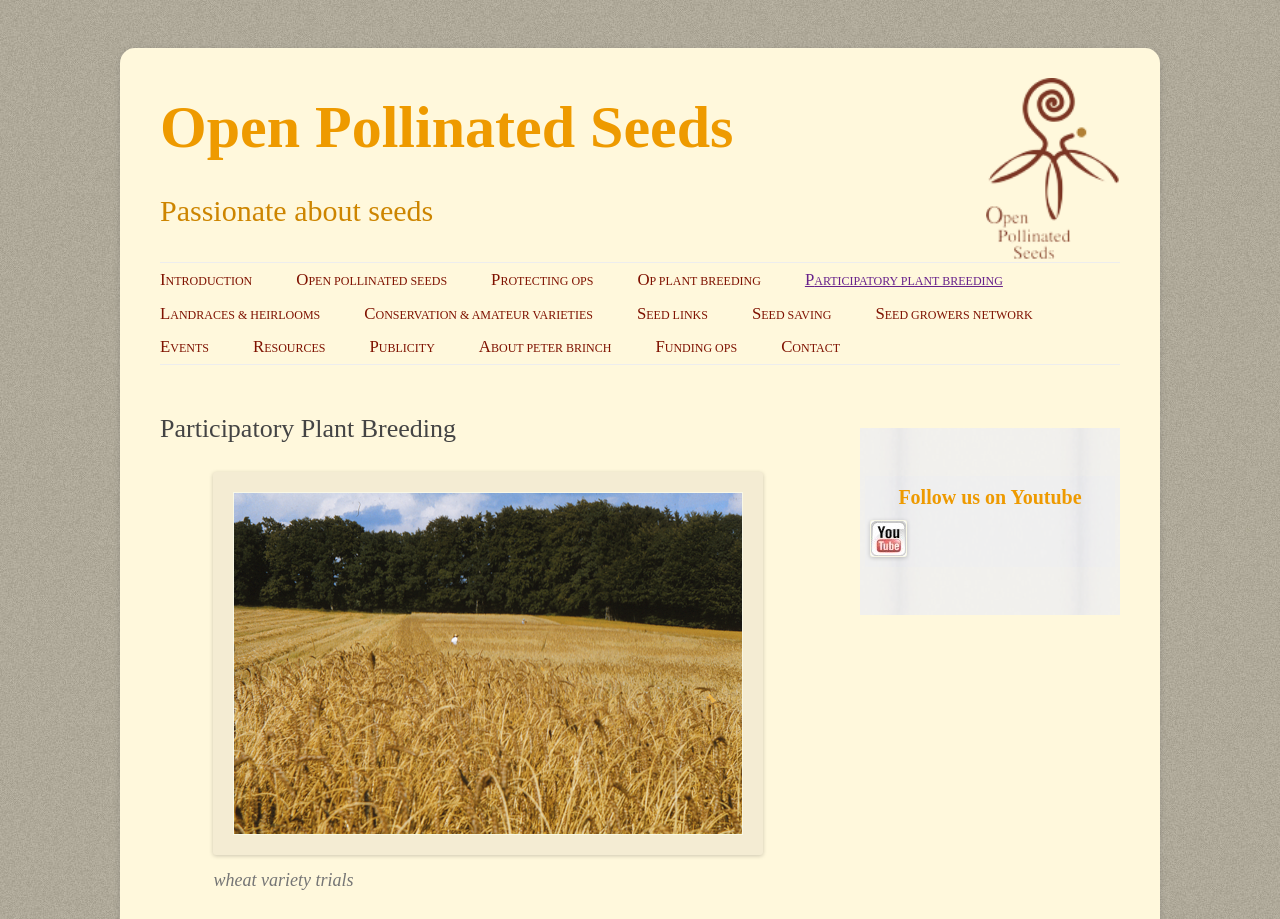Provide a comprehensive caption for the webpage.

The webpage is about Participatory Plant Breeding, specifically focused on open-pollinated seeds. At the top, there is a heading "Open Pollinated Seeds" with a link to the same title. Below it, there is another heading "Passionate about seeds". 

On the left side, there is a navigation menu with multiple links, including "INTRODUCTION", "OPEN POLLINATED SEEDS", "PROTECTING OPS", "OP PLANT BREEDING", "PARTICIPATORY PLANT BREEDING", "LANDRACES & HEIRLOOMS", "CONSERVATION & AMATEUR VARIETIES", "SEED LINKS", "SEED SAVING", and more. These links are arranged horizontally, with "INTRODUCTION" at the top and "CONTACT" at the bottom.

In the main content area, there is a header section with a heading "Participatory Plant Breeding". Below it, there is an image of "wheat variety trials" with a caption. 

On the right side, there is a complementary section with a heading "Follow us on Youtube" and an image of a YouTube icon.